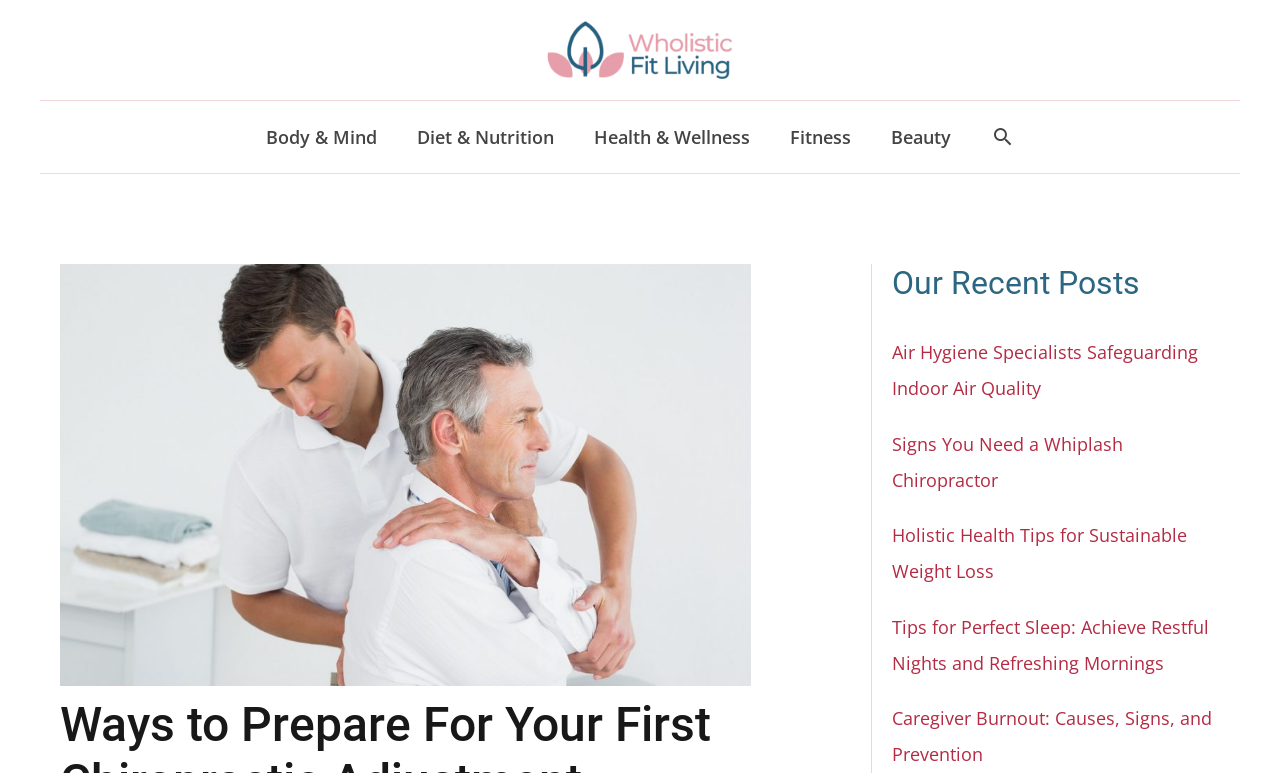Determine the bounding box coordinates of the section to be clicked to follow the instruction: "Learn about Signs You Need a Whiplash Chiropractor". The coordinates should be given as four float numbers between 0 and 1, formatted as [left, top, right, bottom].

[0.697, 0.558, 0.877, 0.636]